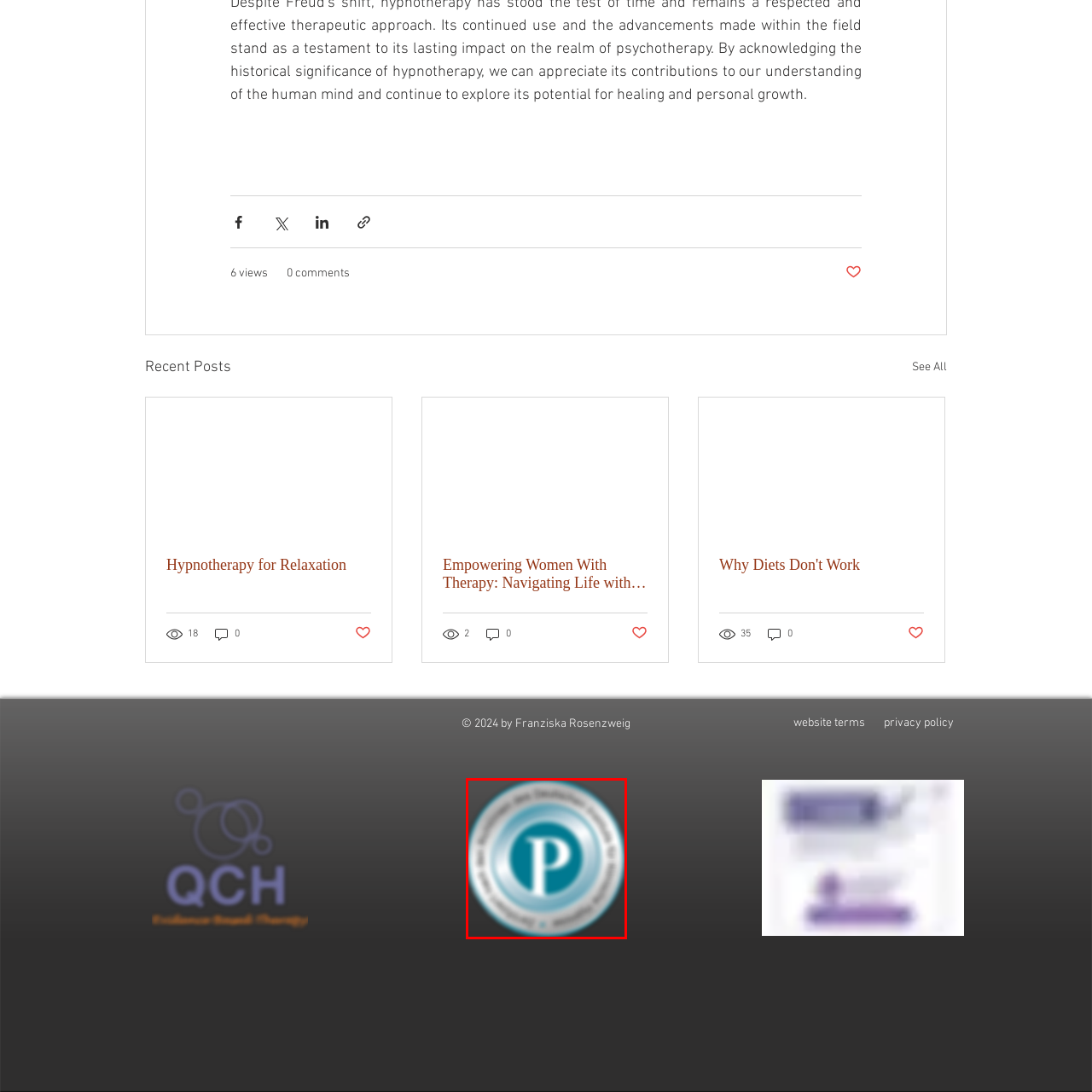What colors are used in the logo's border?
Inspect the image inside the red bounding box and provide a detailed answer drawing from the visual content.

The logo's border is composed of two colors, teal and silver, which are used to enclose the central letter 'P', creating a visually appealing and professional design.